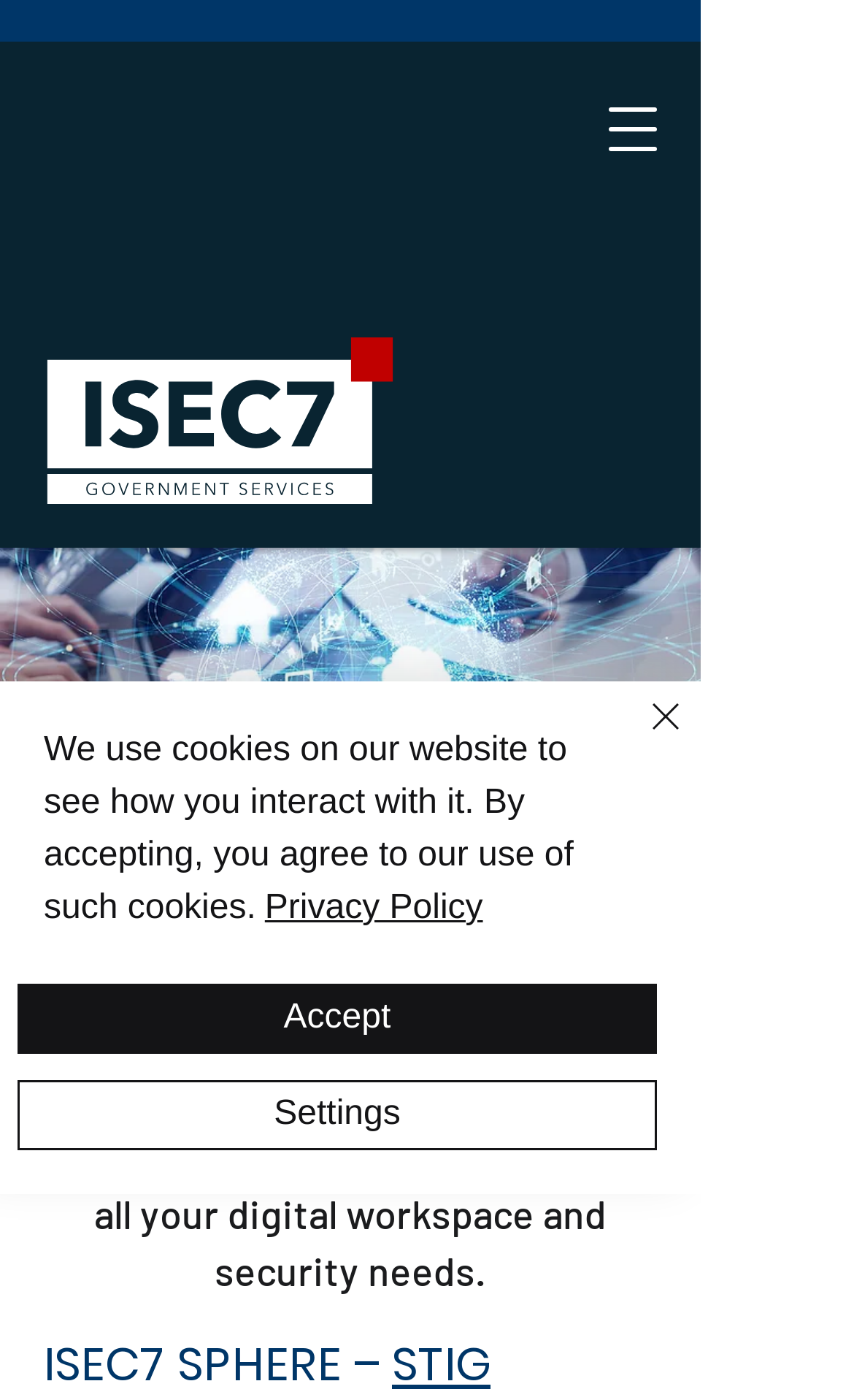Answer the following in one word or a short phrase: 
What is the image file name on the webpage?

Digital-workplace.jpg